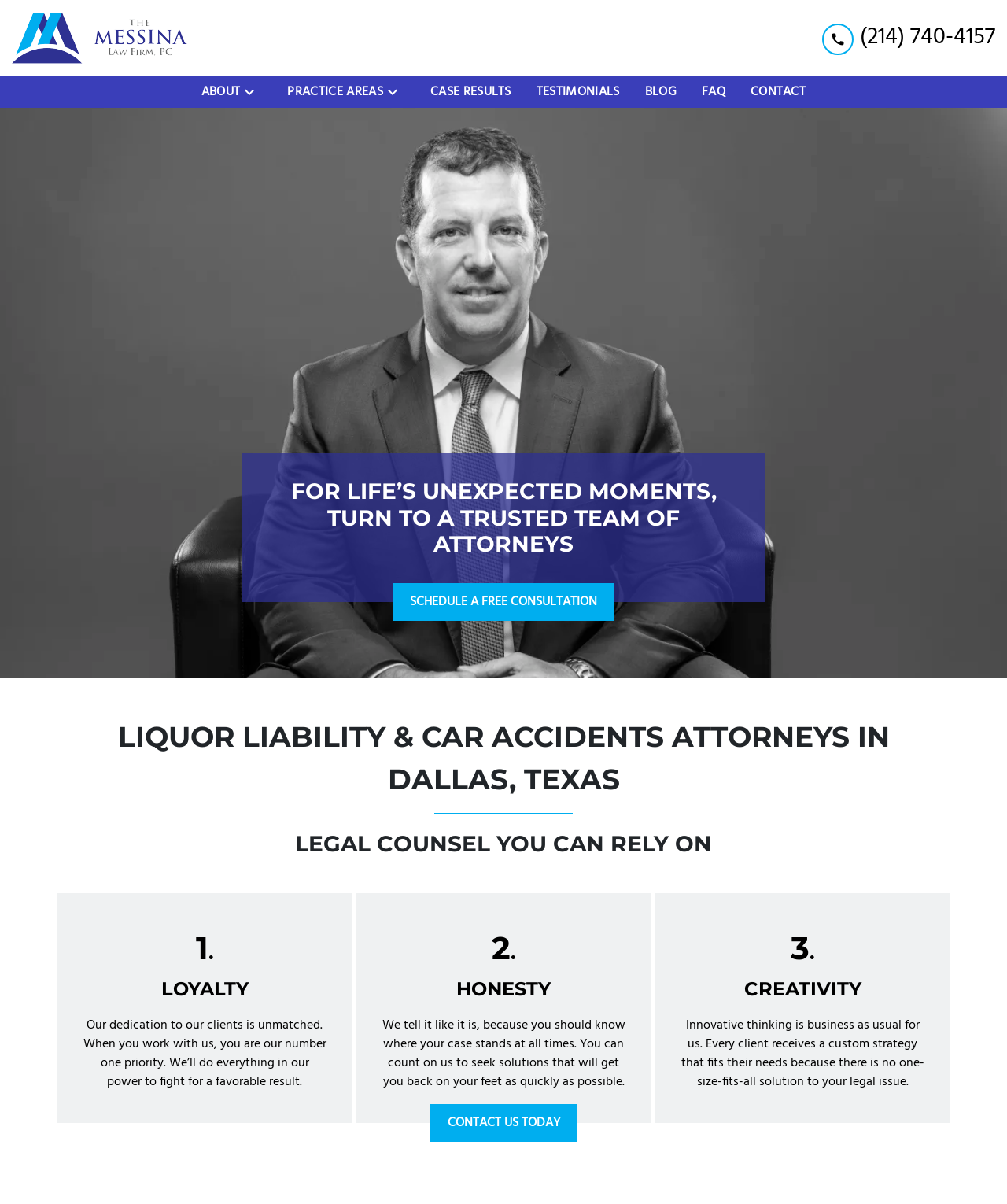Identify the bounding box coordinates of the region that needs to be clicked to carry out this instruction: "Read 'Common Mistakes to Avoid When Growing Herbs from Seeds'". Provide these coordinates as four float numbers ranging from 0 to 1, i.e., [left, top, right, bottom].

None